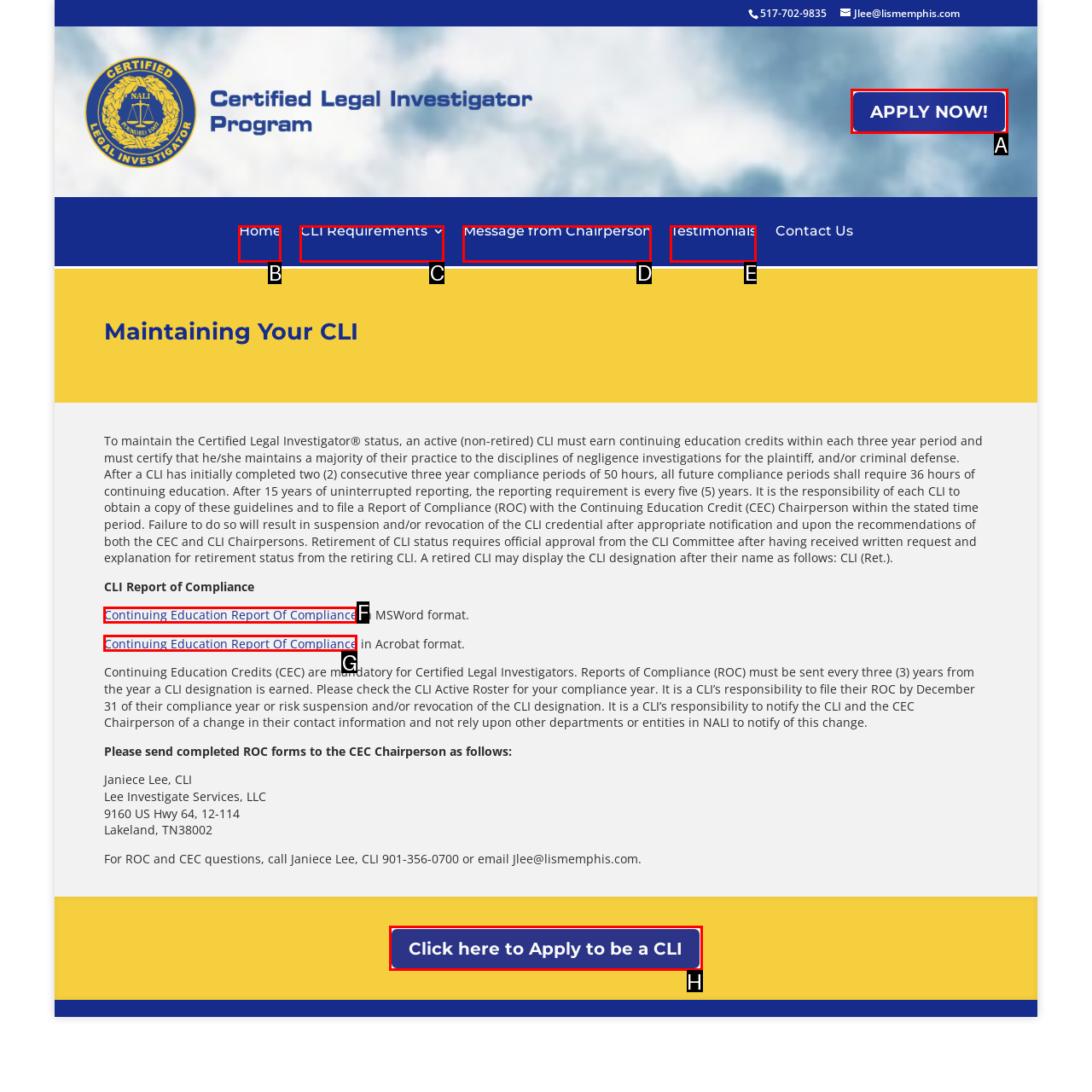Determine the letter of the element you should click to carry out the task: Click here to apply to be a CLI
Answer with the letter from the given choices.

H